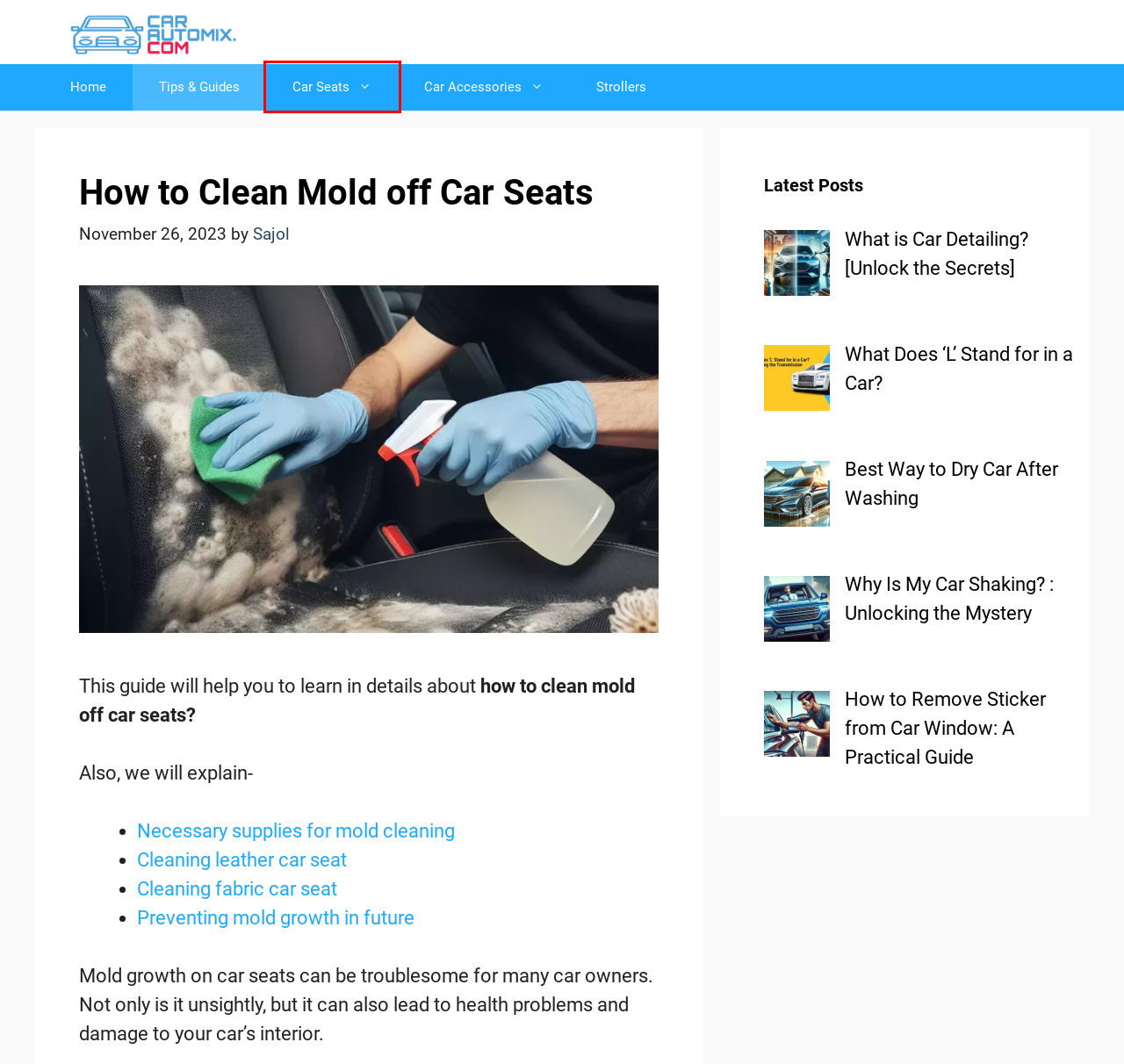Look at the screenshot of a webpage with a red bounding box and select the webpage description that best corresponds to the new page after clicking the element in the red box. Here are the options:
A. What is Car Detailing? [Unlock the Secrets]- Carautomix
B. Best Way to Dry Car After Washing - Carautomix
C. Why Is My Car Shaking? : Unlocking the Mystery - Carautomix
D. Strollers Archives - Carautomix
E. Car Accessories Archives - Carautomix
F. Car Seats Archives - Carautomix
G. How to Remove Sticker from Car Window: A Practical Guide - Carautomix
H. Sajol, Author at Carautomix

F